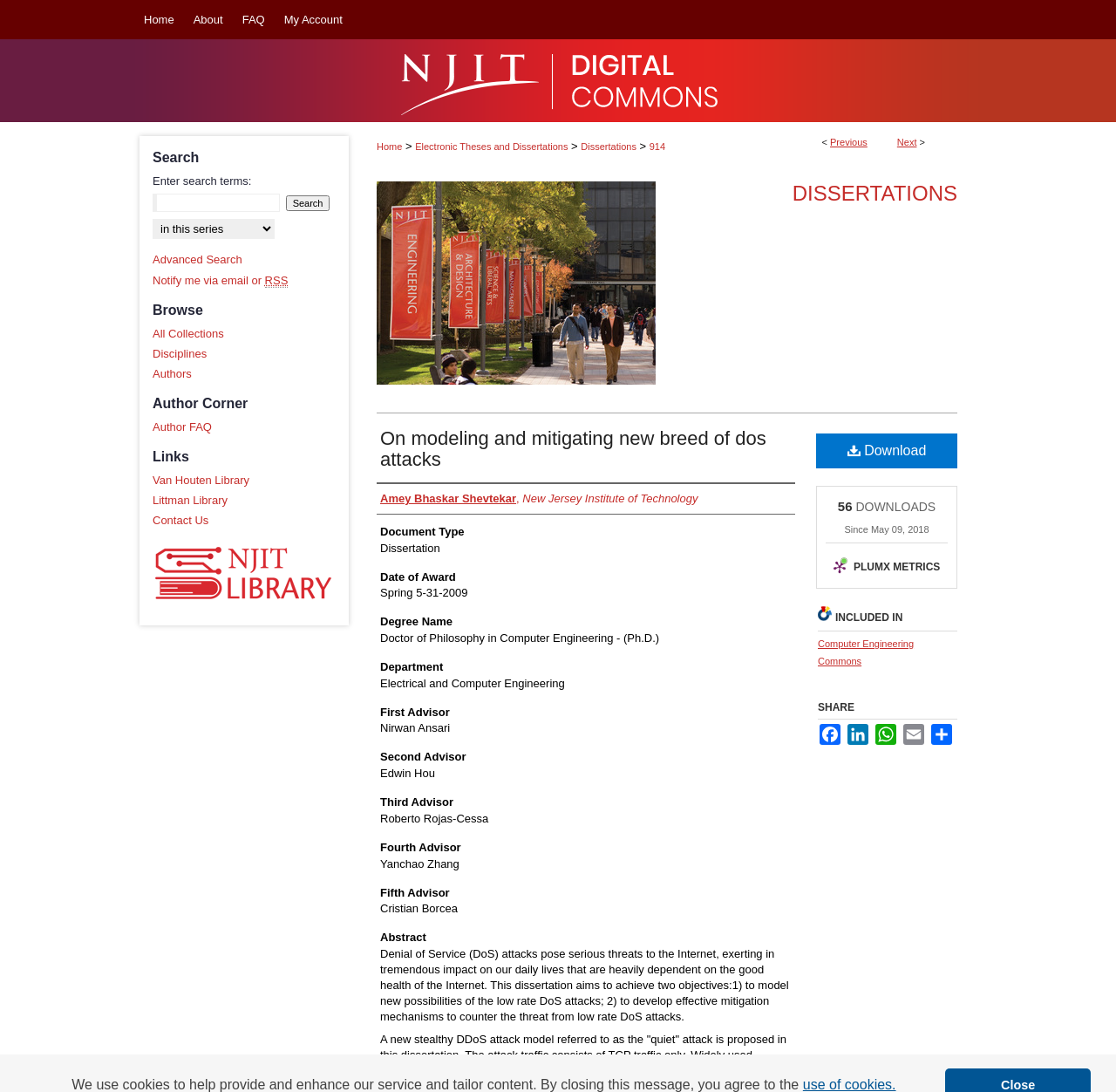Respond with a single word or phrase for the following question: 
Who is the author of the dissertation?

Amey Bhaskar Shevtekar